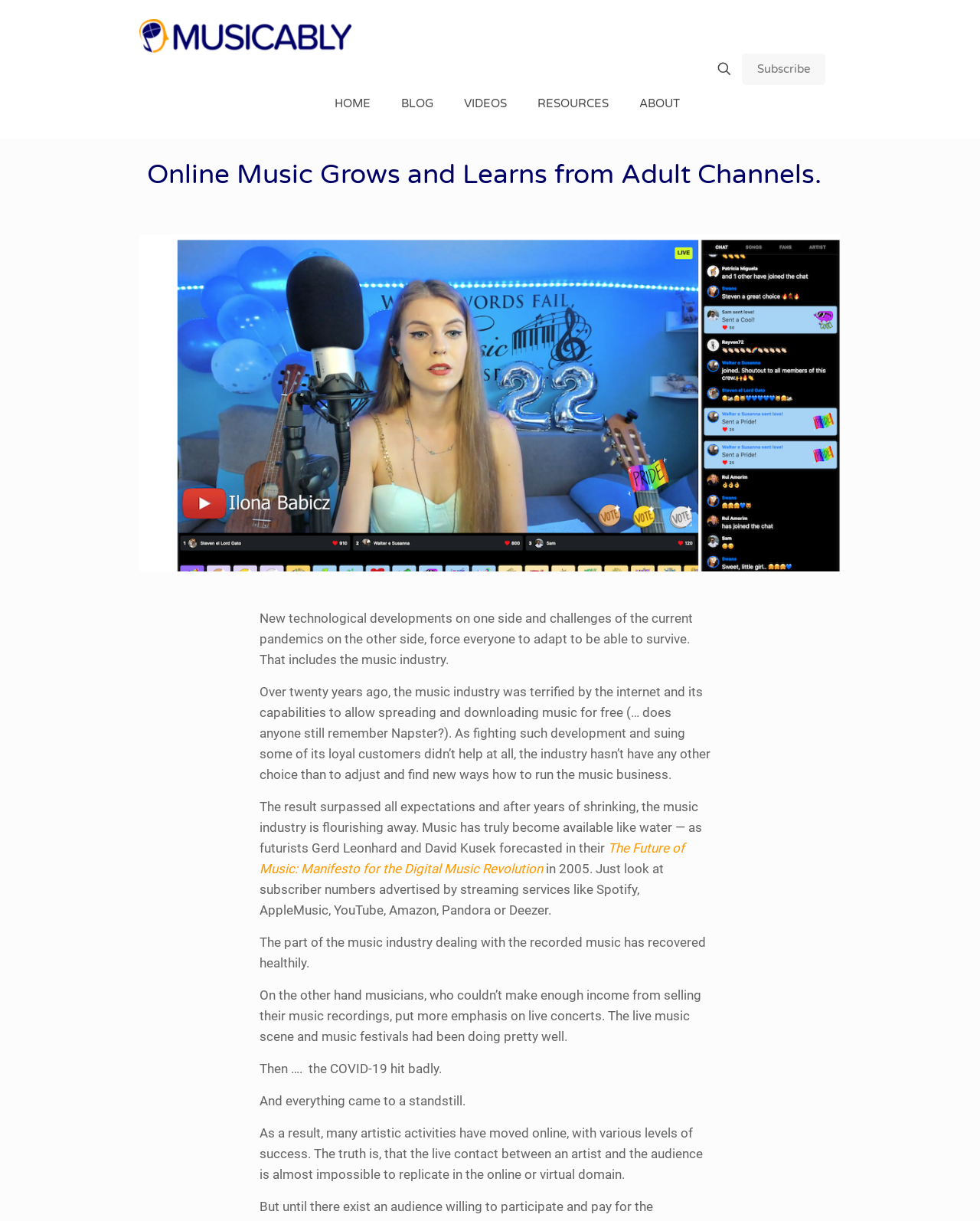Please answer the following question using a single word or phrase: 
How many links are in the top navigation bar?

5